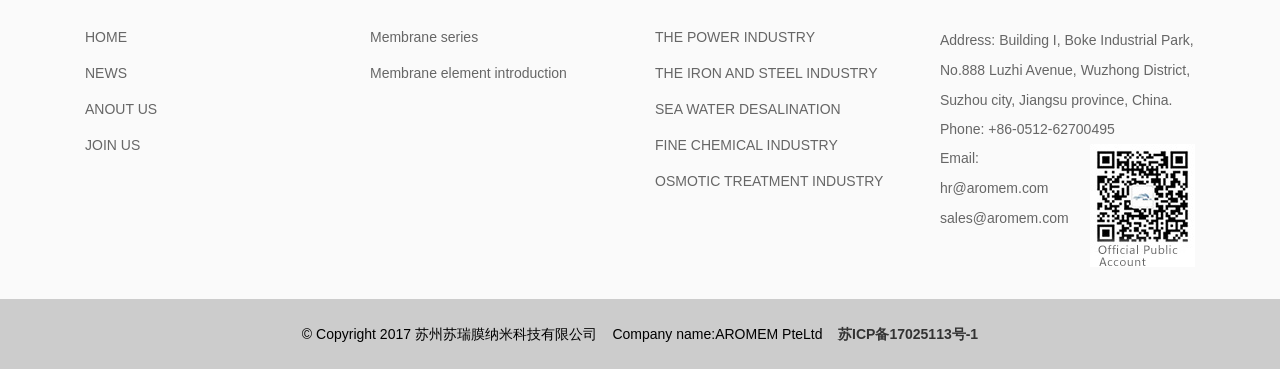What is the email address for HR?
Utilize the image to construct a detailed and well-explained answer.

I found the email address for HR by looking at the StaticText element with ID 210, which is located near the bottom of the page. The text content of this element is 'Email: hr@aromem.com'.